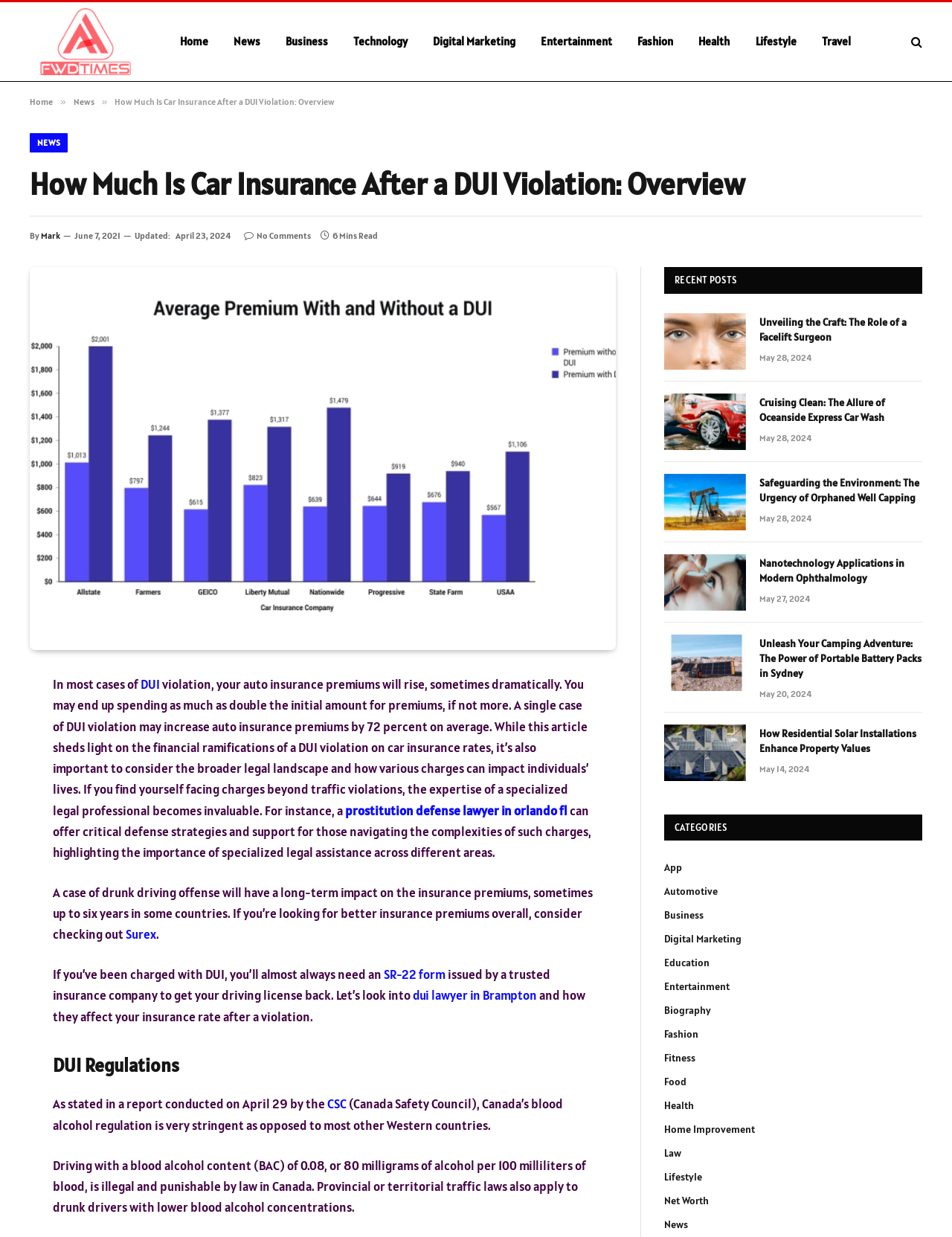What is the blood alcohol content limit in Canada?
Please interpret the details in the image and answer the question thoroughly.

The article states that driving with a blood alcohol content (BAC) of 0.08, or 80 milligrams of alcohol per 100 milliliters of blood, is illegal and punishable by law in Canada.